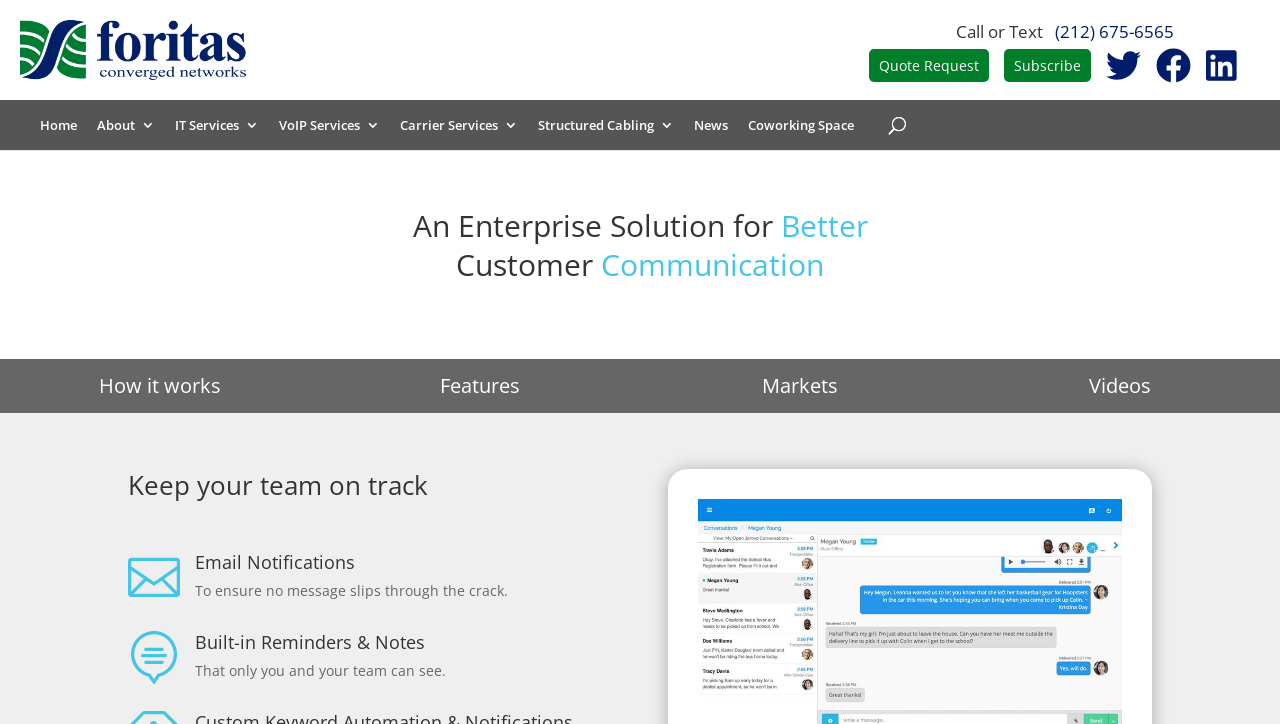Provide the bounding box coordinates of the UI element that matches the description: "Carrier Services".

[0.312, 0.163, 0.405, 0.207]